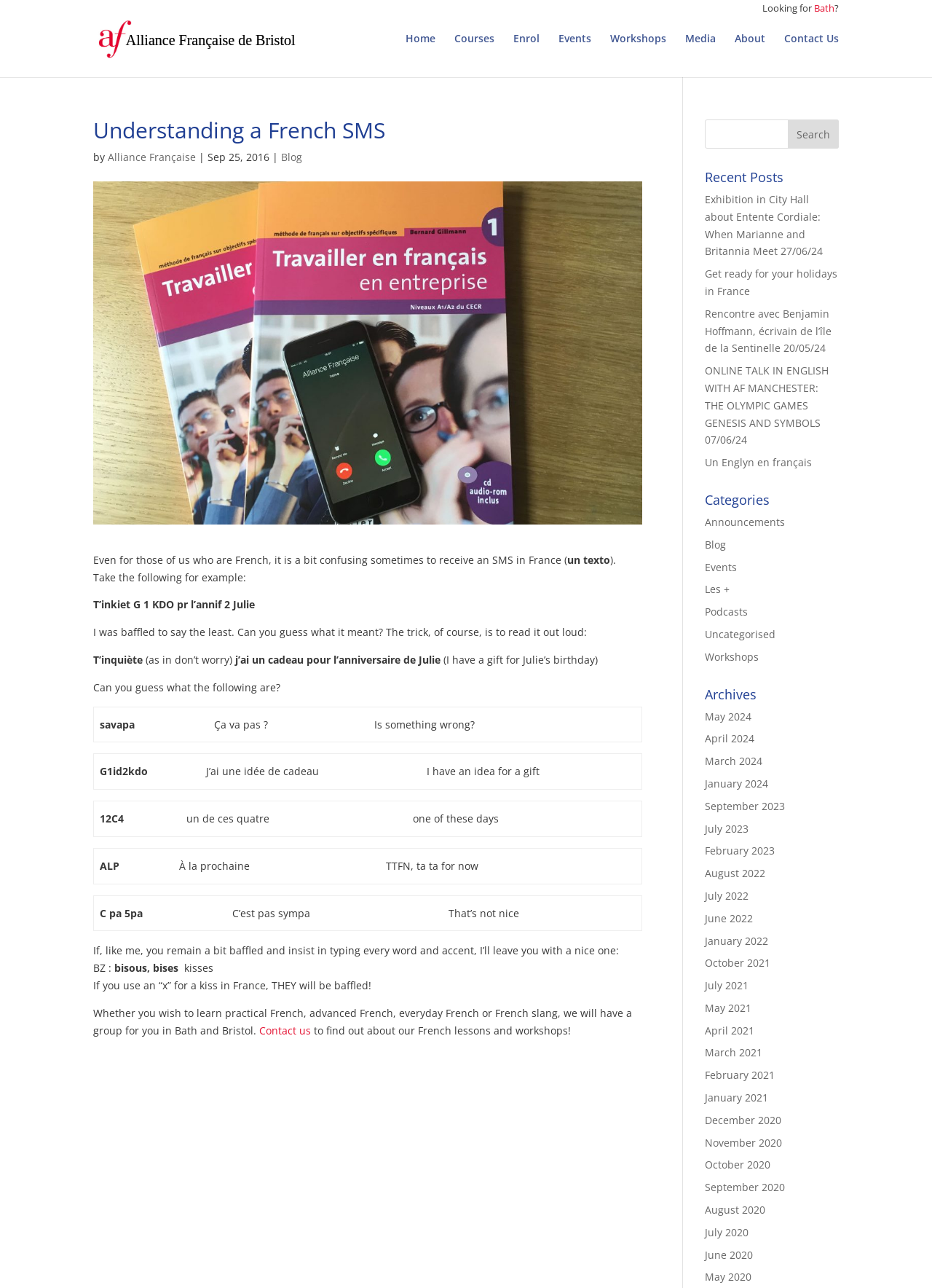Given the webpage screenshot and the description, determine the bounding box coordinates (top-left x, top-left y, bottom-right x, bottom-right y) that define the location of the UI element matching this description: June 2020

[0.756, 0.969, 0.808, 0.979]